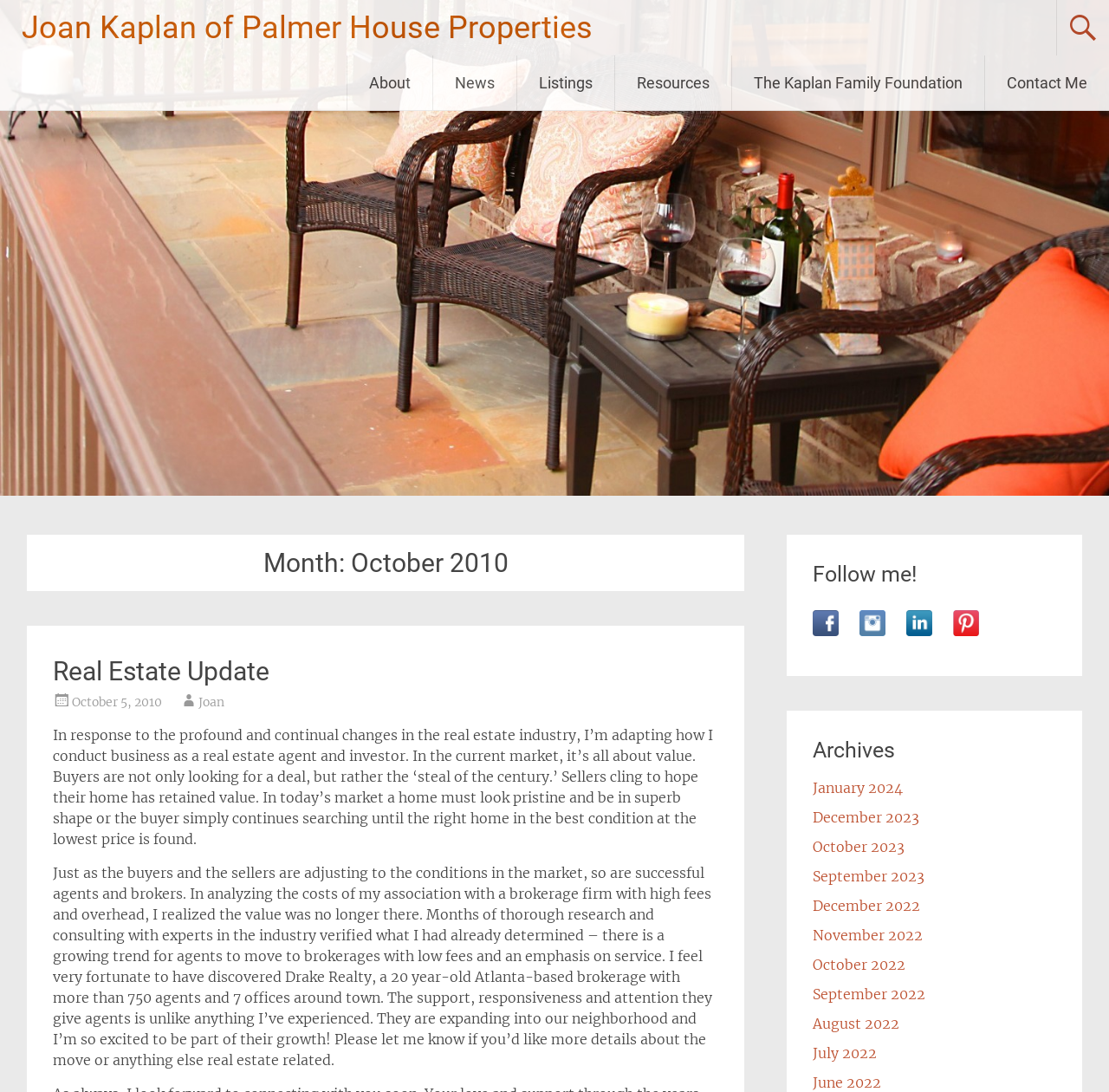Refer to the image and offer a detailed explanation in response to the question: What social media platforms can Joan Kaplan be followed on?

The social media platforms Joan Kaplan can be followed on can be found in the section 'Follow me!' which contains links to Facebook, Instagram, LinkedIn, and Pinterest, each with its corresponding image.